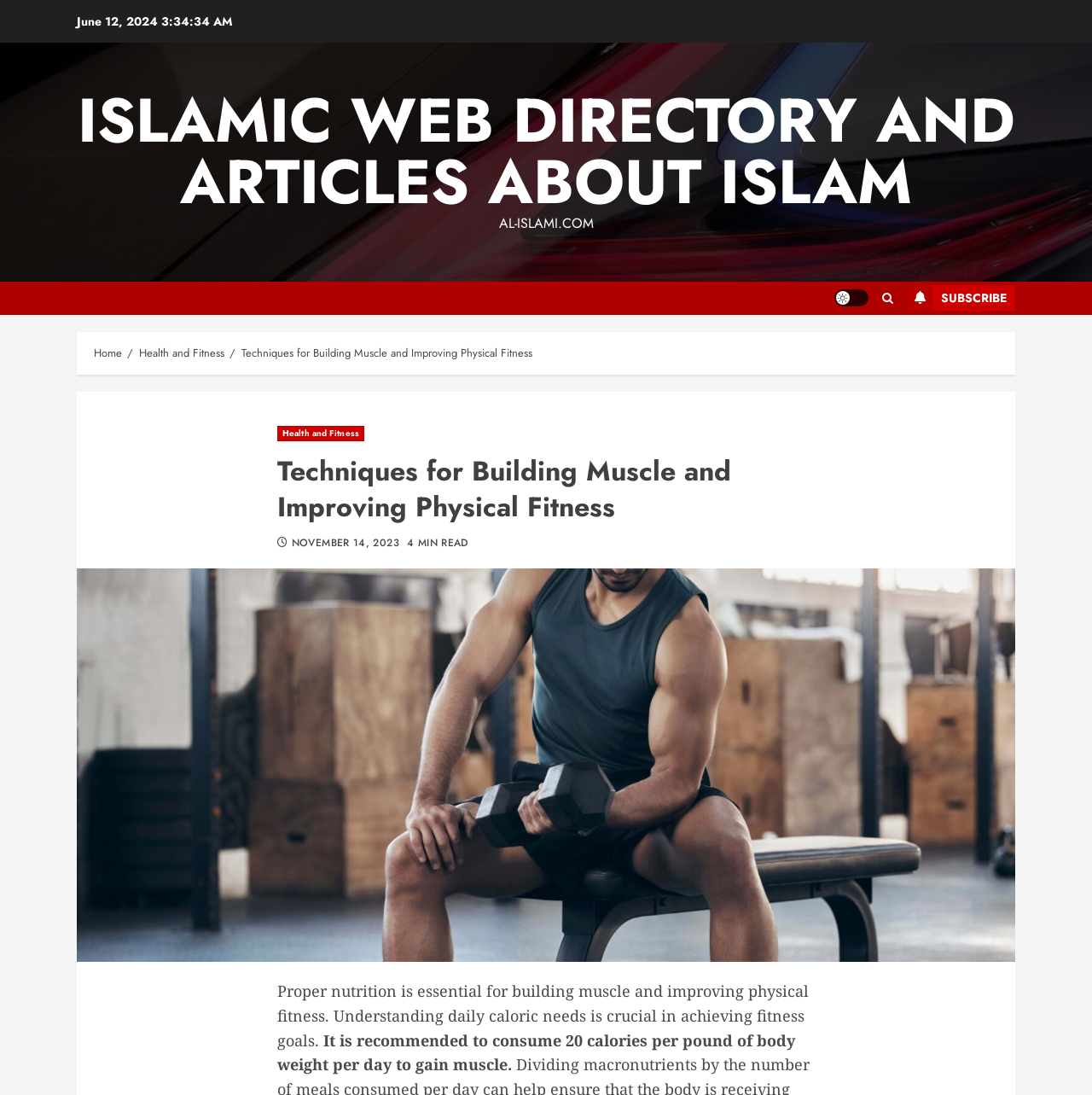Please identify the bounding box coordinates for the region that you need to click to follow this instruction: "subscribe to the newsletter".

[0.83, 0.26, 0.93, 0.284]